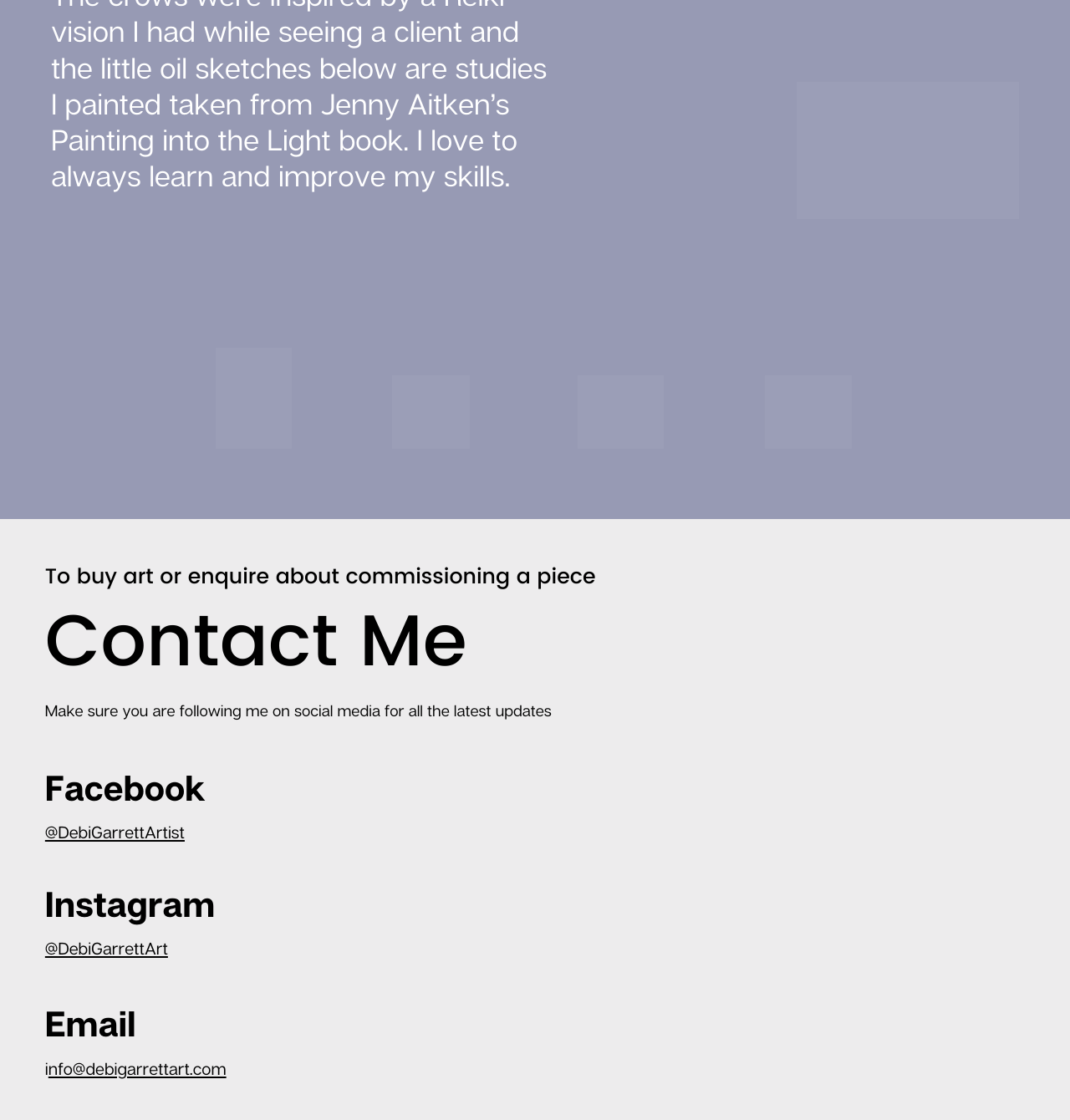What is the email address to contact the artist?
Provide a detailed answer to the question, using the image to inform your response.

The link element with the content 'info@debigarrettart.com' is likely the email address to contact the artist, as it is labeled as 'Email' in the surrounding context.